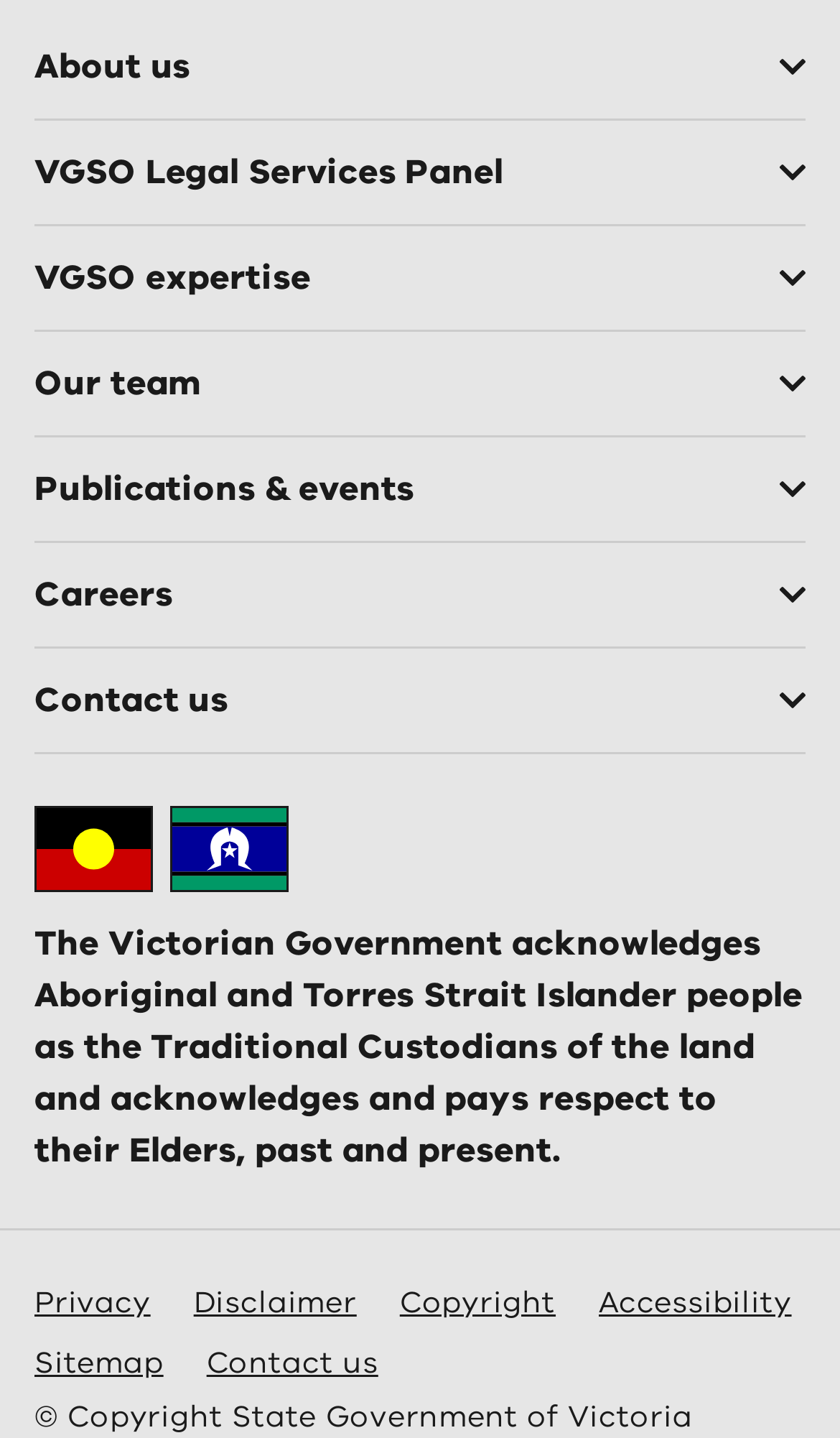Could you determine the bounding box coordinates of the clickable element to complete the instruction: "Go to Contact us"? Provide the coordinates as four float numbers between 0 and 1, i.e., [left, top, right, bottom].

[0.0, 0.449, 1.0, 0.524]